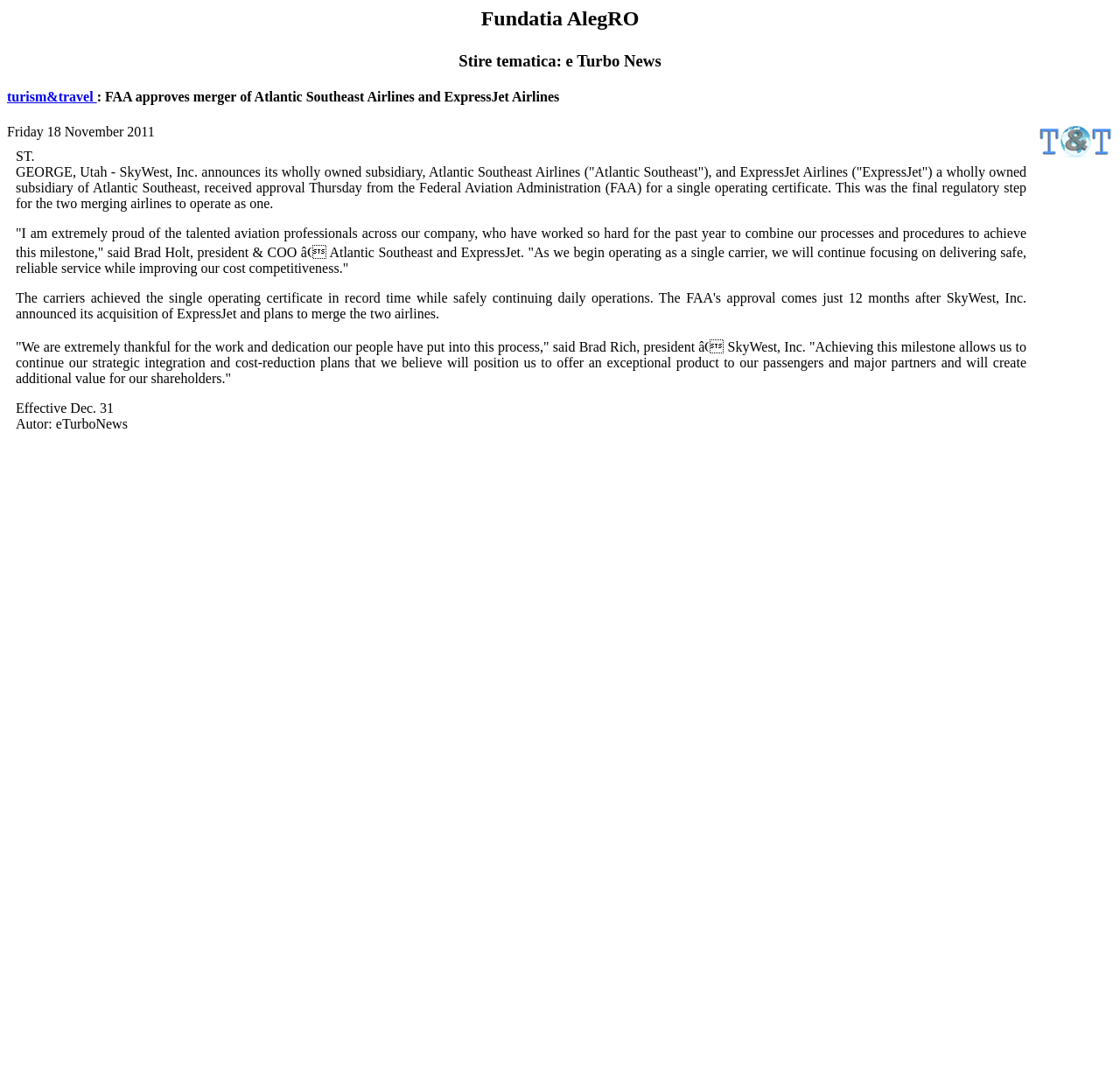Provide an in-depth caption for the contents of the webpage.

The webpage appears to be a news article page, with a focus on a specific news story. At the top of the page, there is a heading that reads "Fundatia AlegRO", followed by a subheading "Stire tematica: e Turbo News". Below this, there is another heading that reads "turism&travel : FAA approves merger of Atlantic Southeast Airlines and ExpressJet Airlines", which is accompanied by a link to the category "turism&travel" and an image.

To the right of the image, there is a static text element that displays the date "Friday 18 November 2011". Below this, there is a layout table that takes up most of the page, containing a single row with a single cell. This cell contains a lengthy block of text that describes the news story, including quotes from company executives. The text is quite detailed, discussing the merger of two airlines and the approval process.

In terms of layout, the page has a clear hierarchy, with the main heading at the top, followed by subheadings and then the main content. The image is positioned to the right of the subheading, and the date is displayed above the main content. The main content is contained within a table, which takes up most of the page. Overall, the page is well-organized and easy to follow.